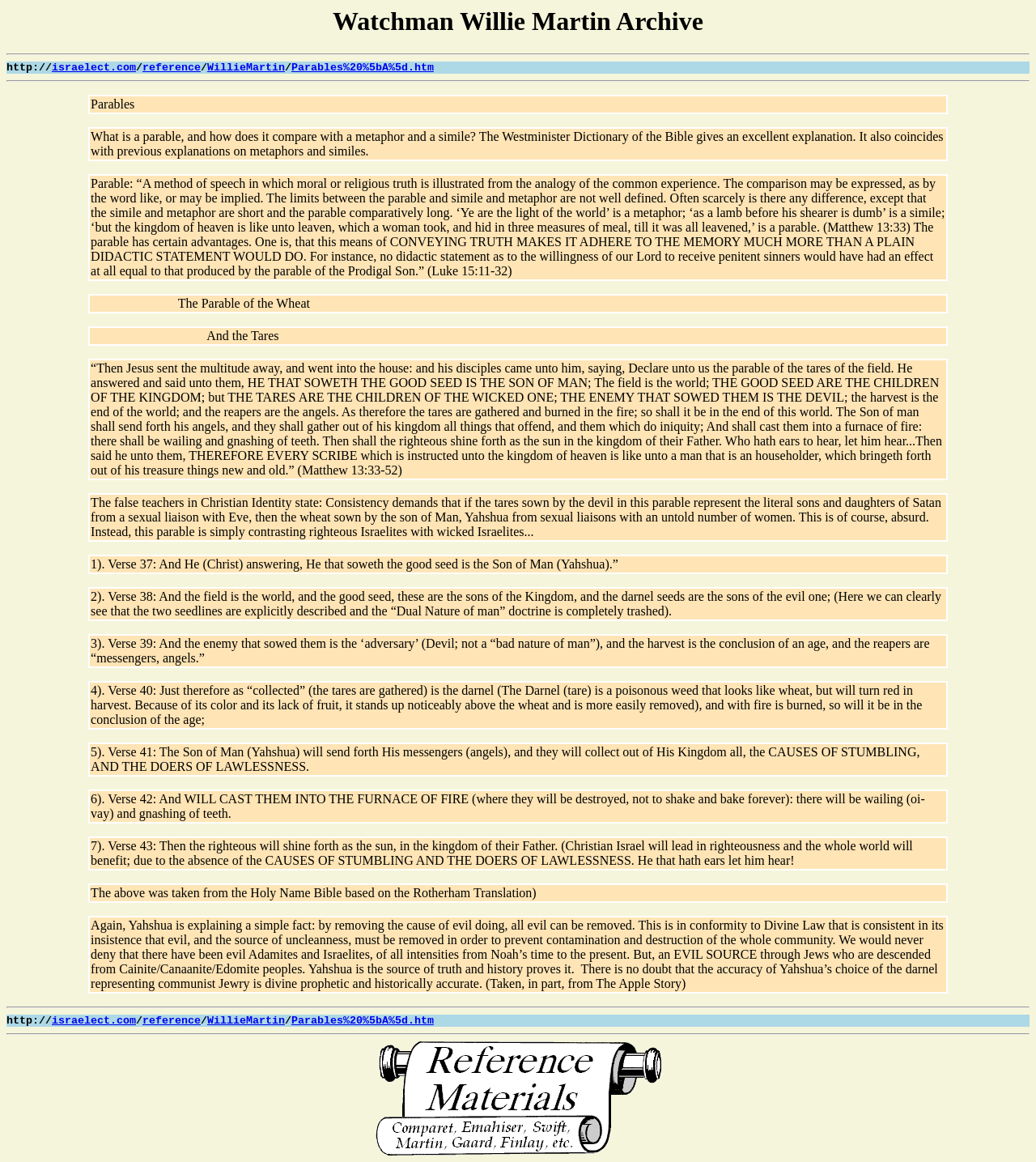What is the field in the parable?
Based on the image, provide a one-word or brief-phrase response.

The world